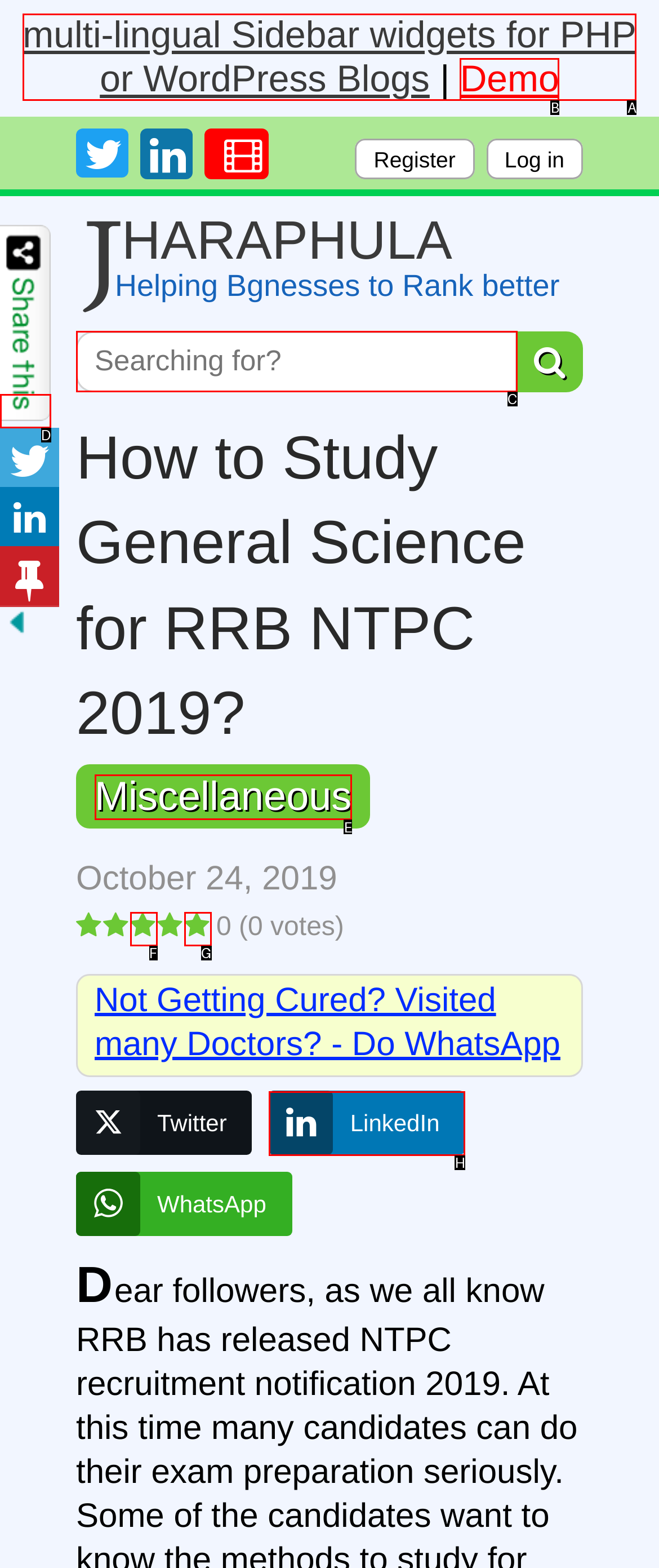From the options shown in the screenshot, tell me which lettered element I need to click to complete the task: Click on Miscellaneous.

E